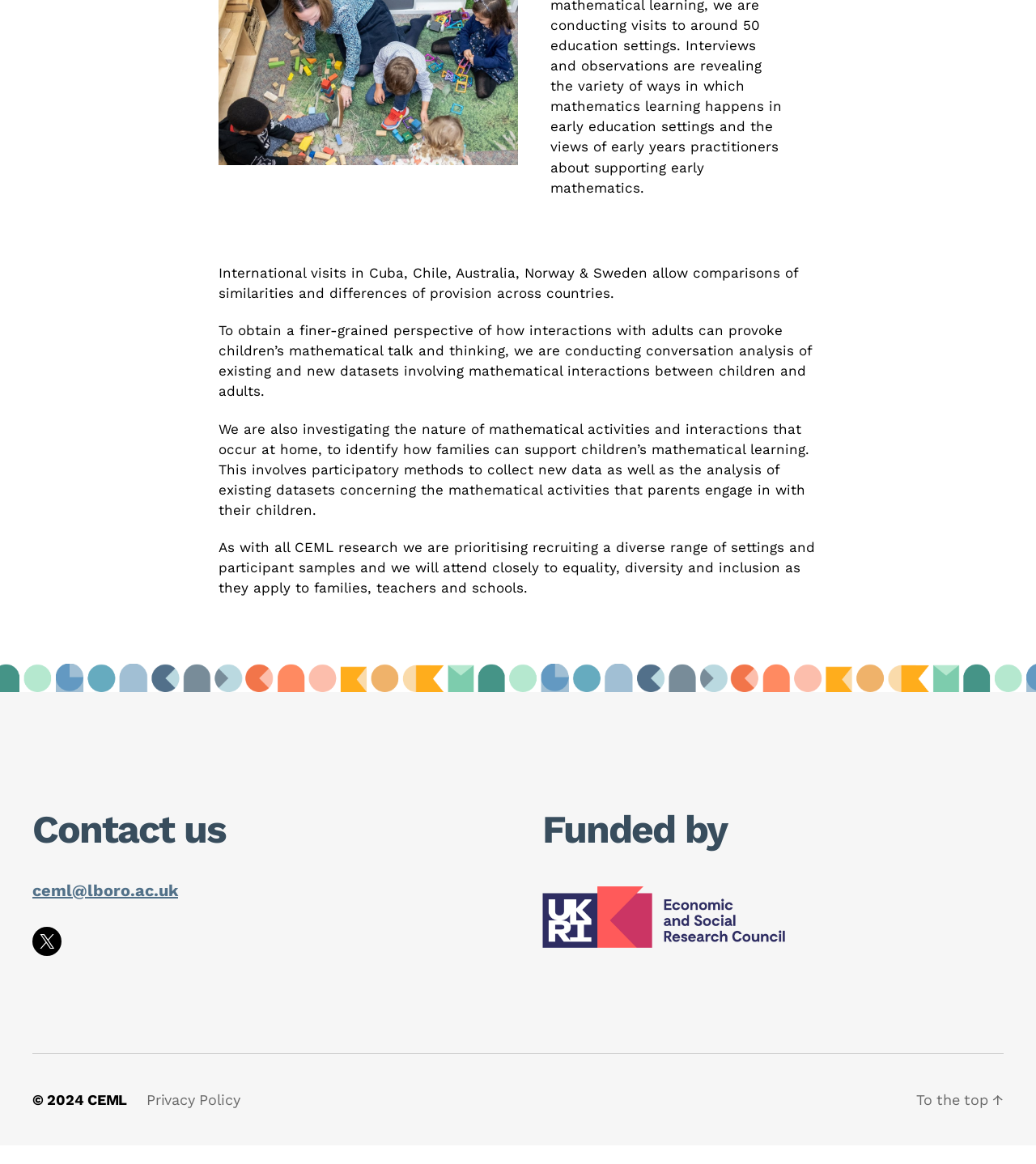Find the bounding box of the web element that fits this description: "X".

[0.031, 0.812, 0.059, 0.837]